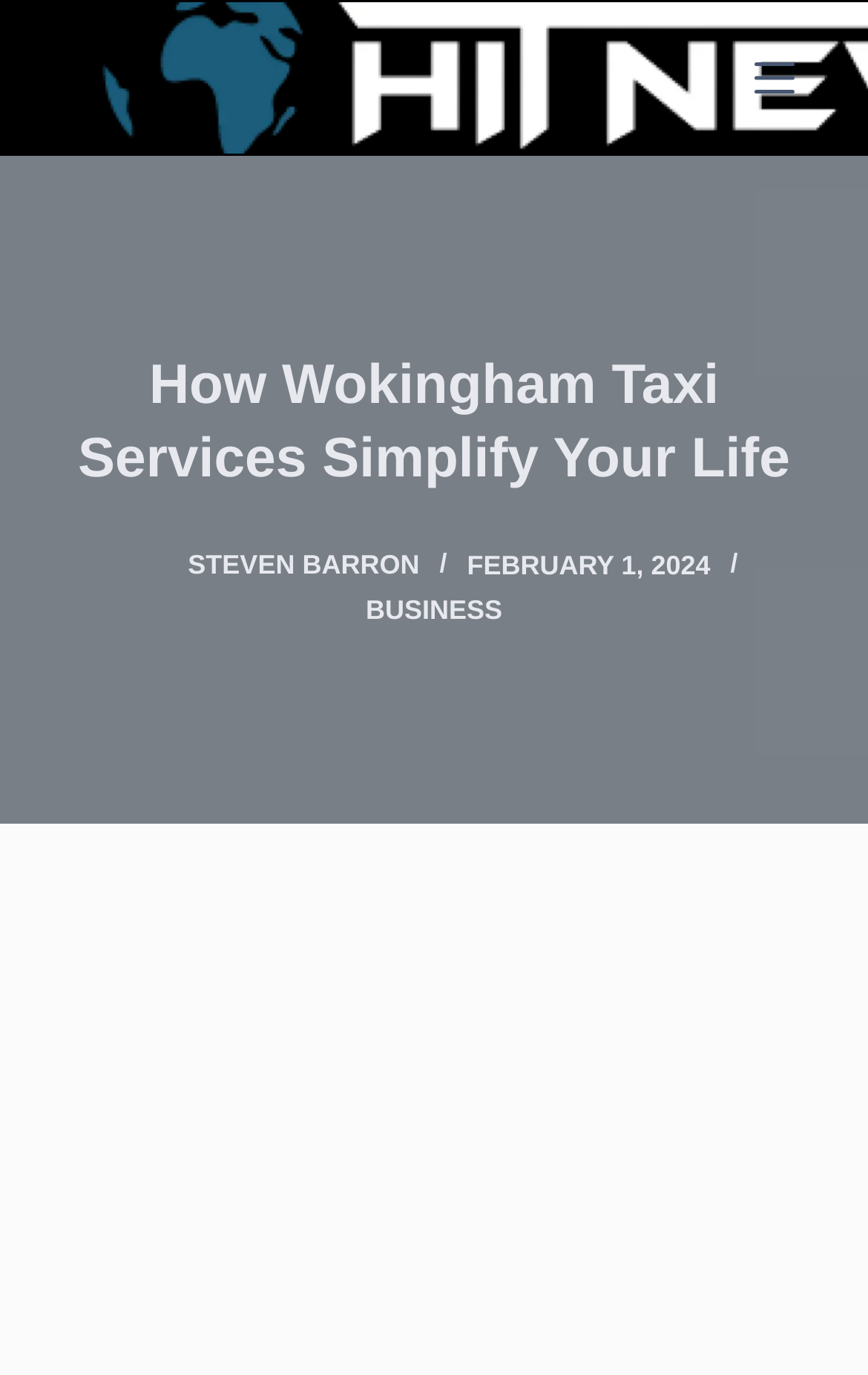Can you extract the headline from the webpage for me?

How Wokingham Taxi Services Simplify Your Life